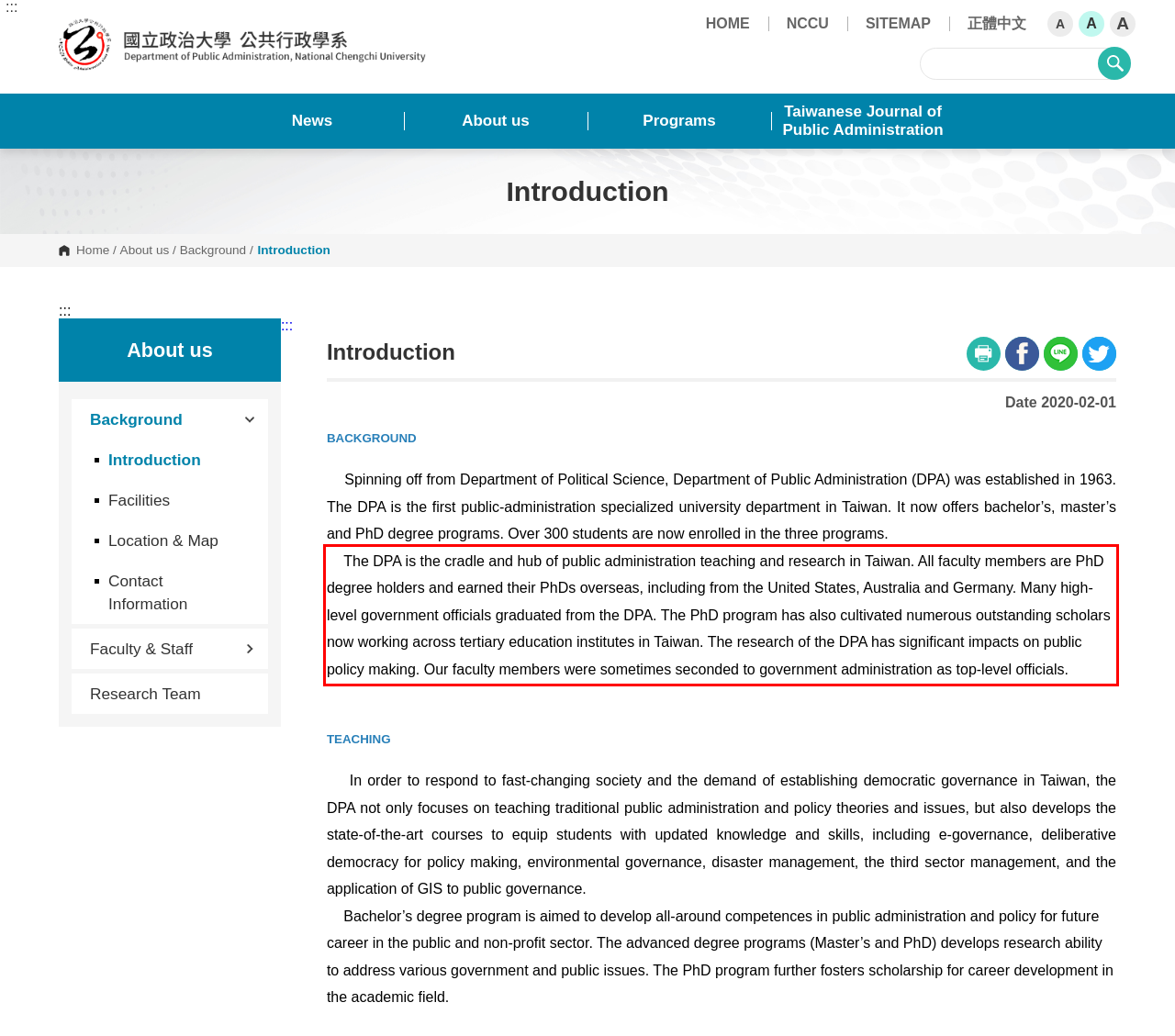Review the webpage screenshot provided, and perform OCR to extract the text from the red bounding box.

The DPA is the cradle and hub of public administration teaching and research in Taiwan. All faculty members are PhD degree holders and earned their PhDs overseas, including from the United States, Australia and Germany. Many high-level government officials graduated from the DPA. The PhD program has also cultivated numerous outstanding scholars now working across tertiary education institutes in Taiwan. The research of the DPA has significant impacts on public policy making. Our faculty members were sometimes seconded to government administration as top-level officials.